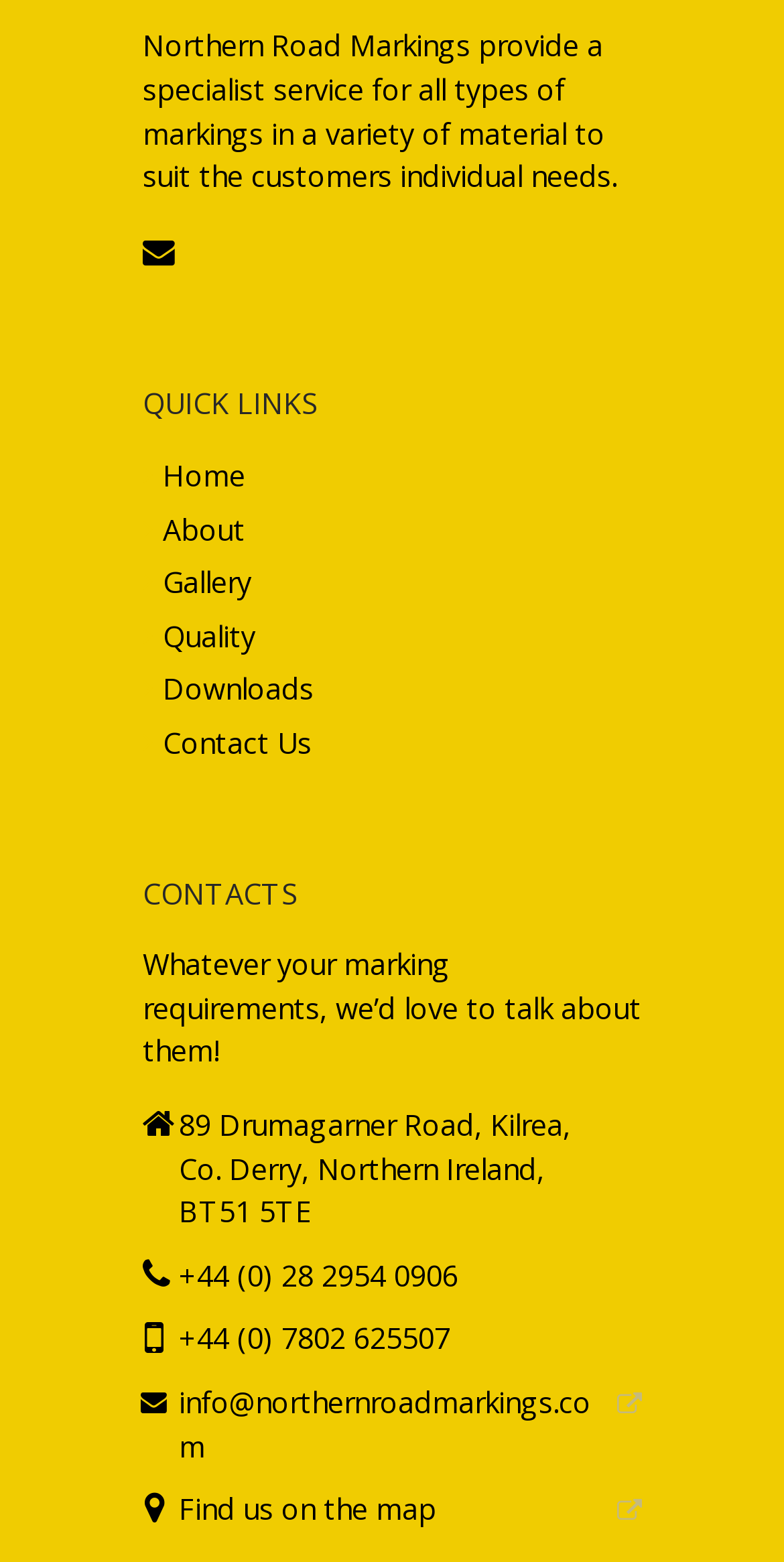Determine the bounding box coordinates for the area that should be clicked to carry out the following instruction: "Send an email".

[0.228, 0.886, 0.754, 0.938]